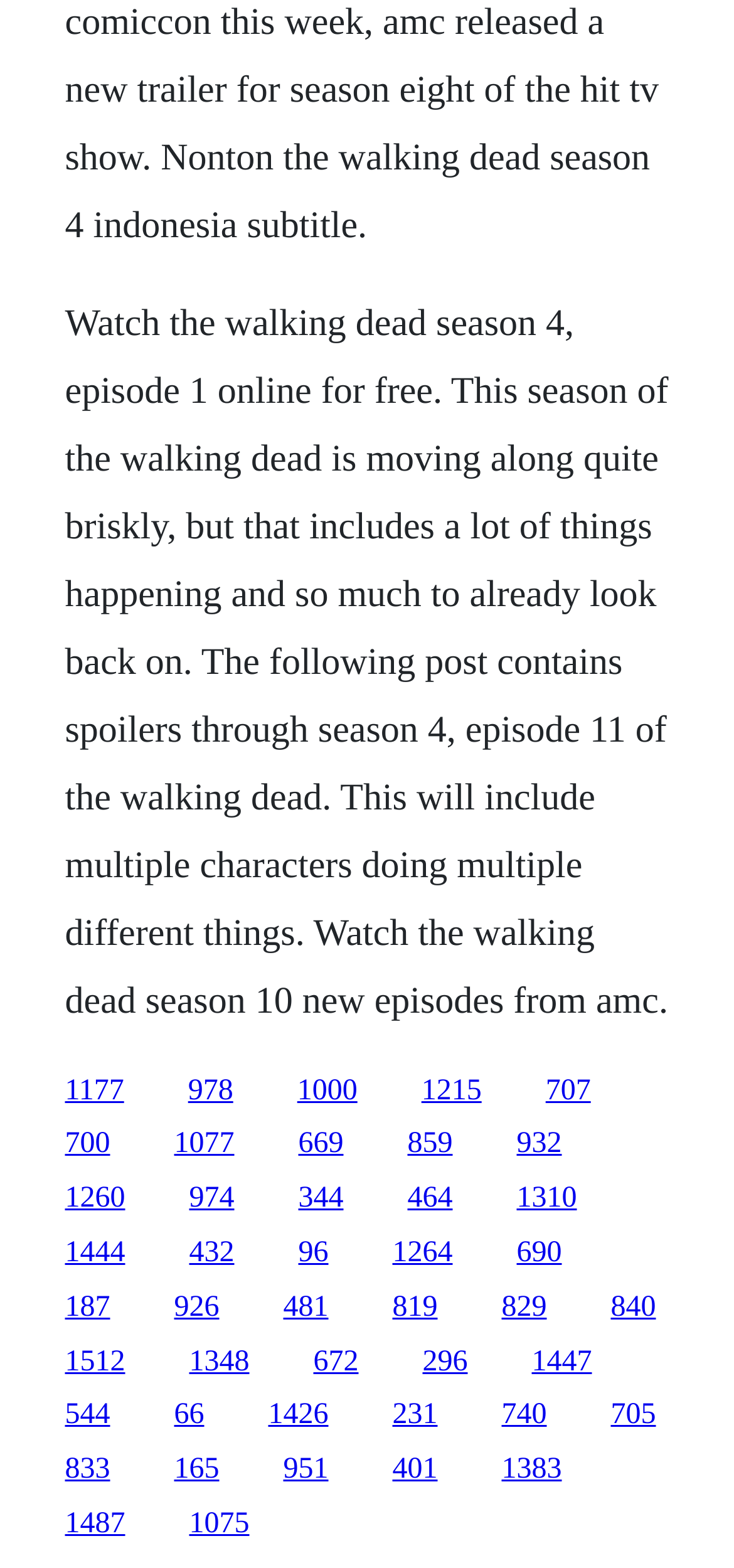Is the webpage providing information about a specific season of The Walking Dead?
Look at the image and answer the question with a single word or phrase.

Yes